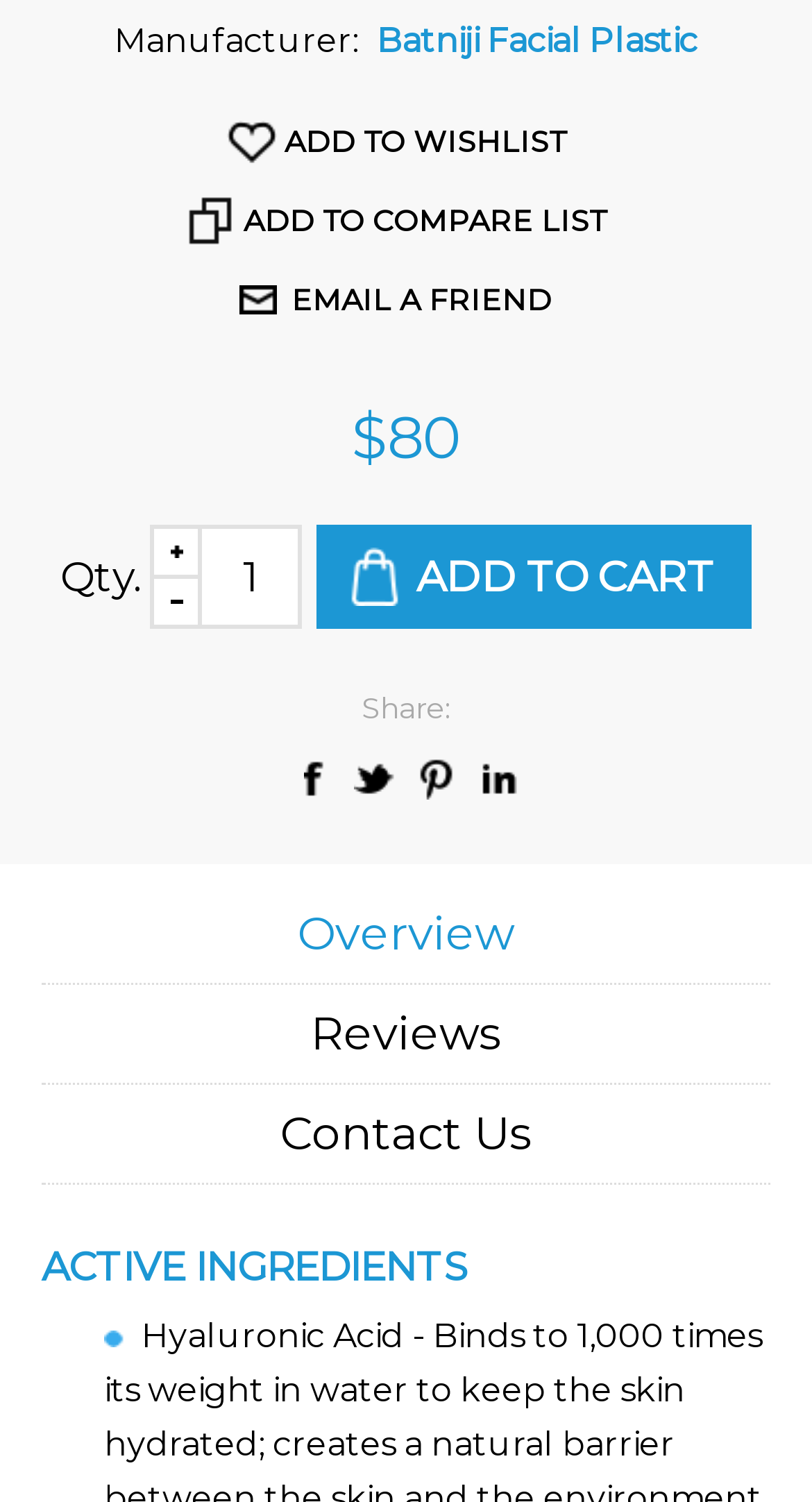Given the element description, predict the bounding box coordinates in the format (top-left x, top-left y, bottom-right x, bottom-right y). Make sure all values are between 0 and 1. Here is the element description: parent_node: Qty. value="Add to Cart"

[0.39, 0.349, 0.926, 0.419]